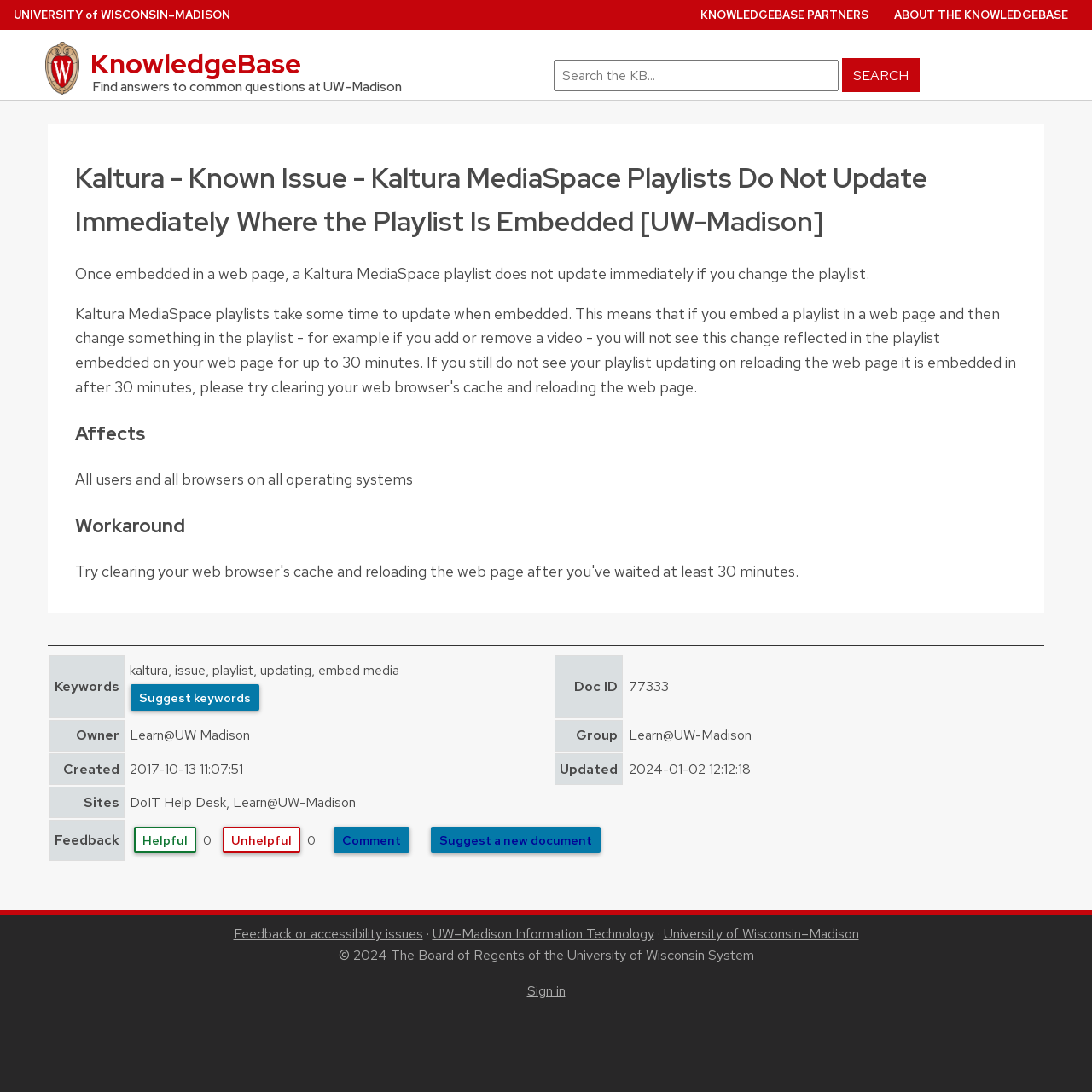Using the format (top-left x, top-left y, bottom-right x, bottom-right y), provide the bounding box coordinates for the described UI element. All values should be floating point numbers between 0 and 1: KnowledgeBase Partners

[0.641, 0.007, 0.795, 0.02]